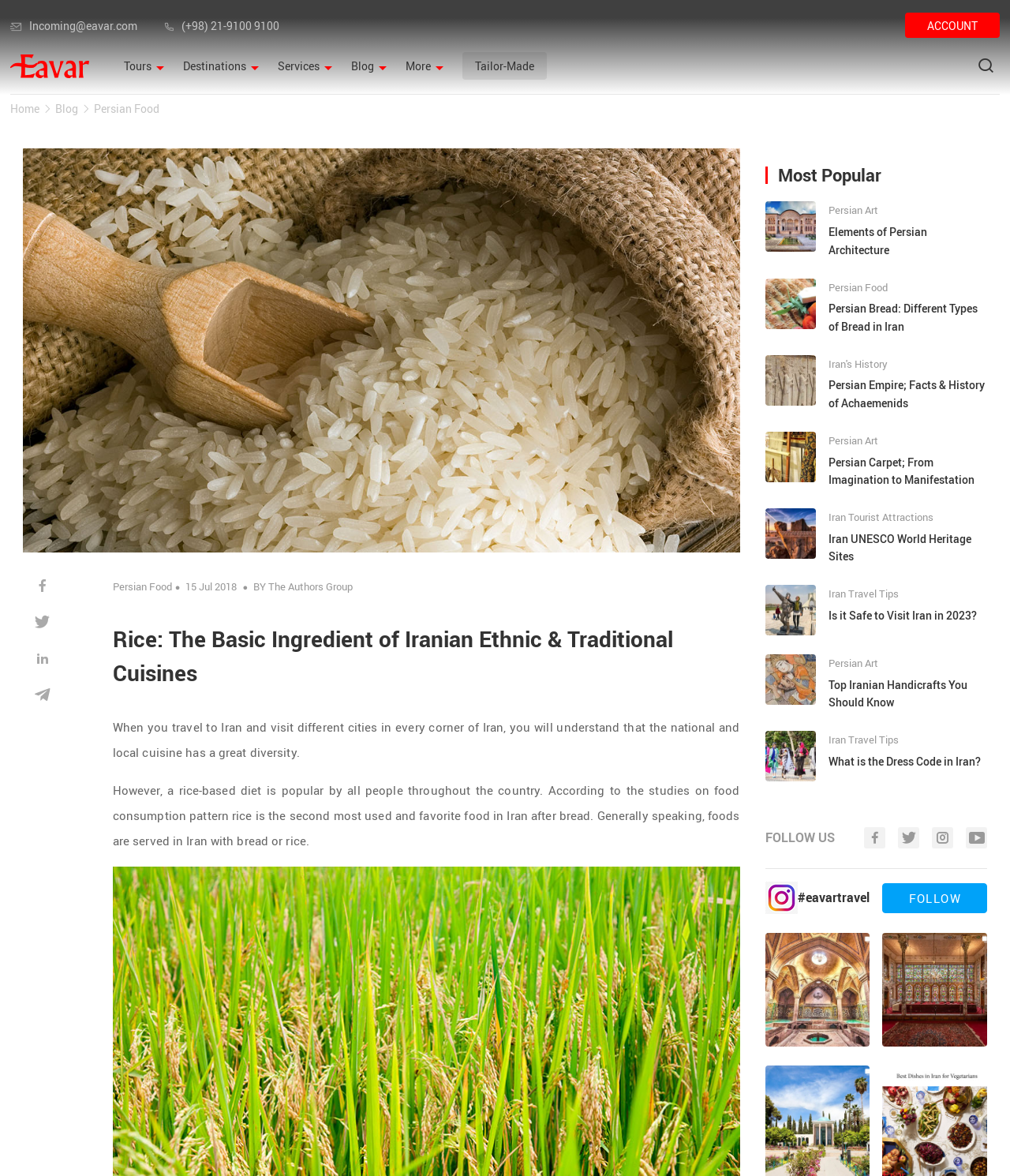Identify the bounding box coordinates of the part that should be clicked to carry out this instruction: "Follow EavarTravel on social media".

[0.874, 0.751, 0.977, 0.776]